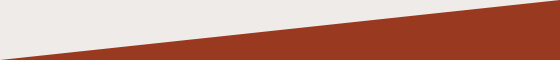What color is the triangle in the image?
Please provide an in-depth and detailed response to the question.

The color scheme of the image features a rich reddish-brown triangle over a soft beige background, symbolizing the natural elements of the trail and evoking a sense of connection to the outdoors.